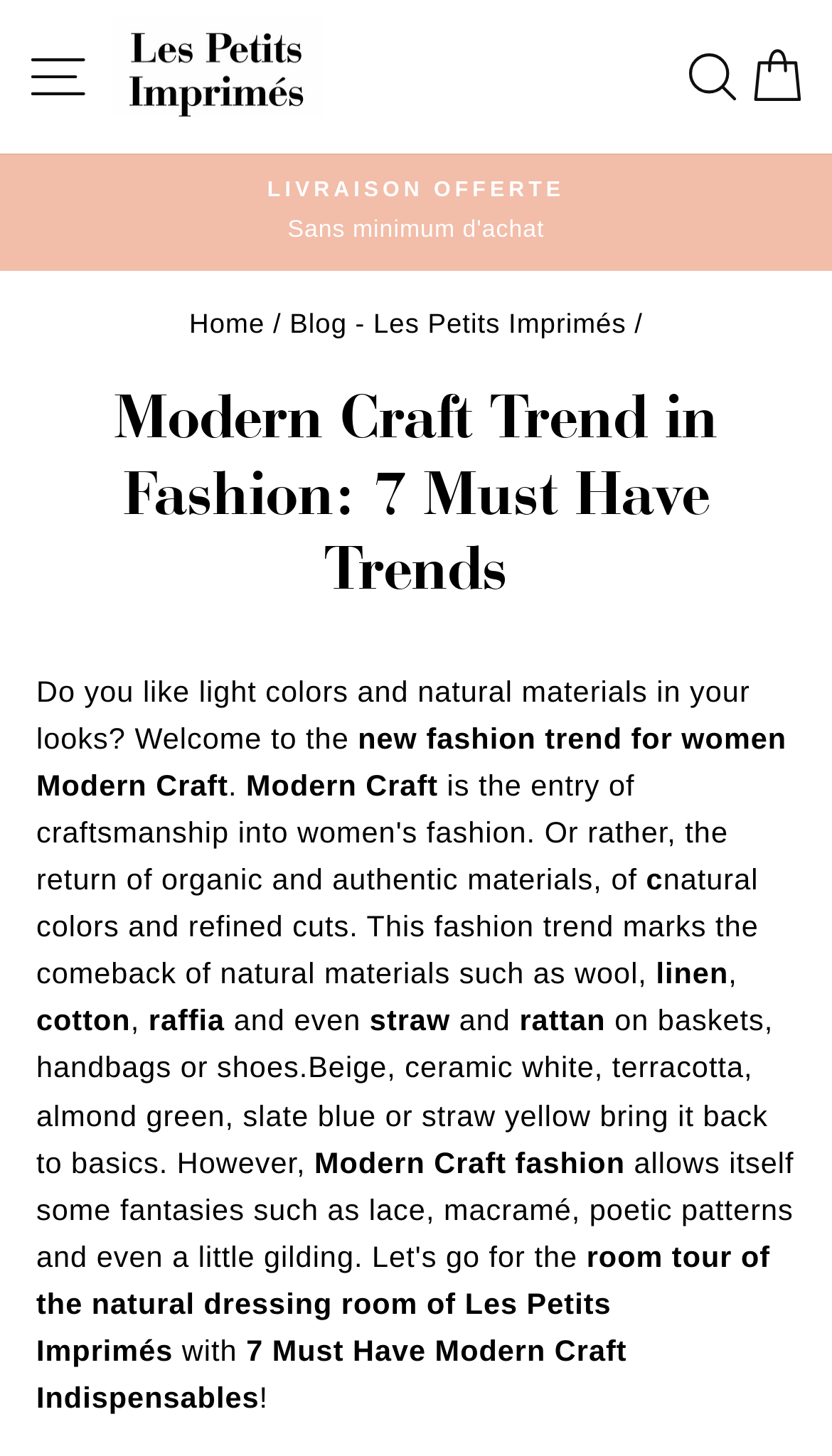Please determine the headline of the webpage and provide its content.

Modern Craft Trend in Fashion: 7 Must Have Trends